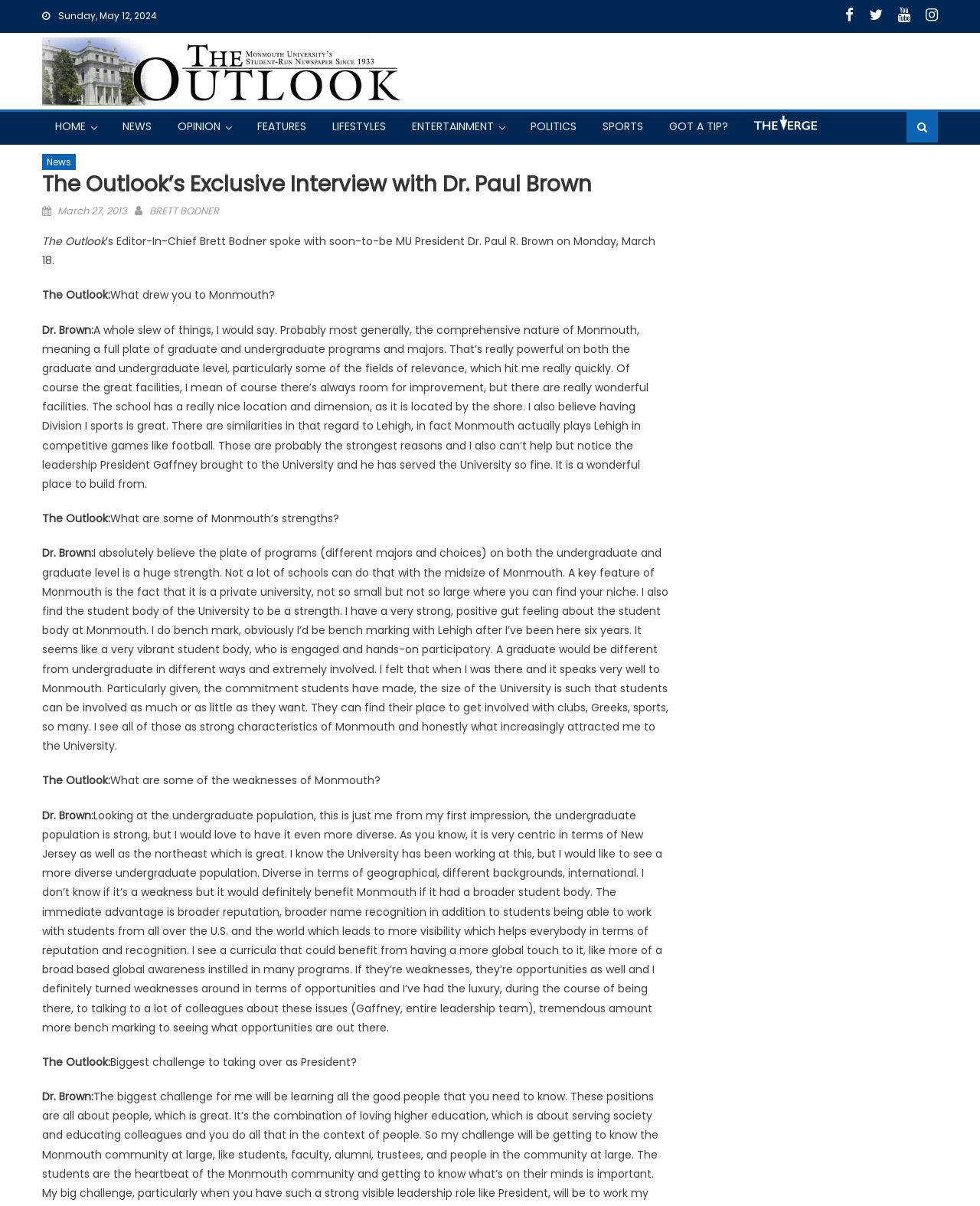Respond to the question below with a concise word or phrase:
Who is the author of the article?

BRETT BODNER